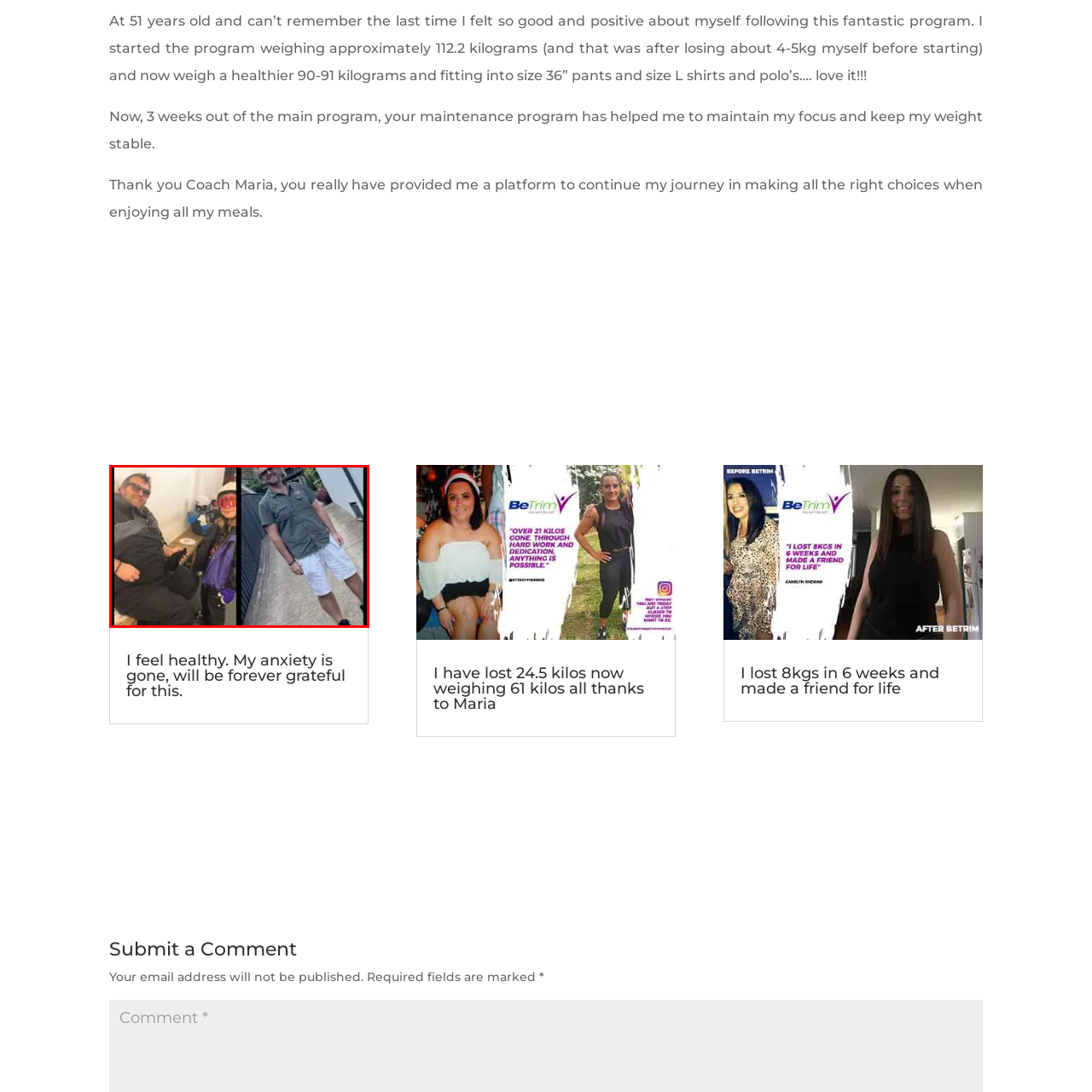Inspect the image surrounded by the red boundary and answer the following question in detail, basing your response on the visual elements of the image: 
What is the main difference between the two settings?

The main difference between the two settings is the season, with the left side depicting a winter scene and the right side depicting a summer scene, which also reflects a change in lifestyle, from a more casual and indulgent lifestyle to a healthier and more active one.